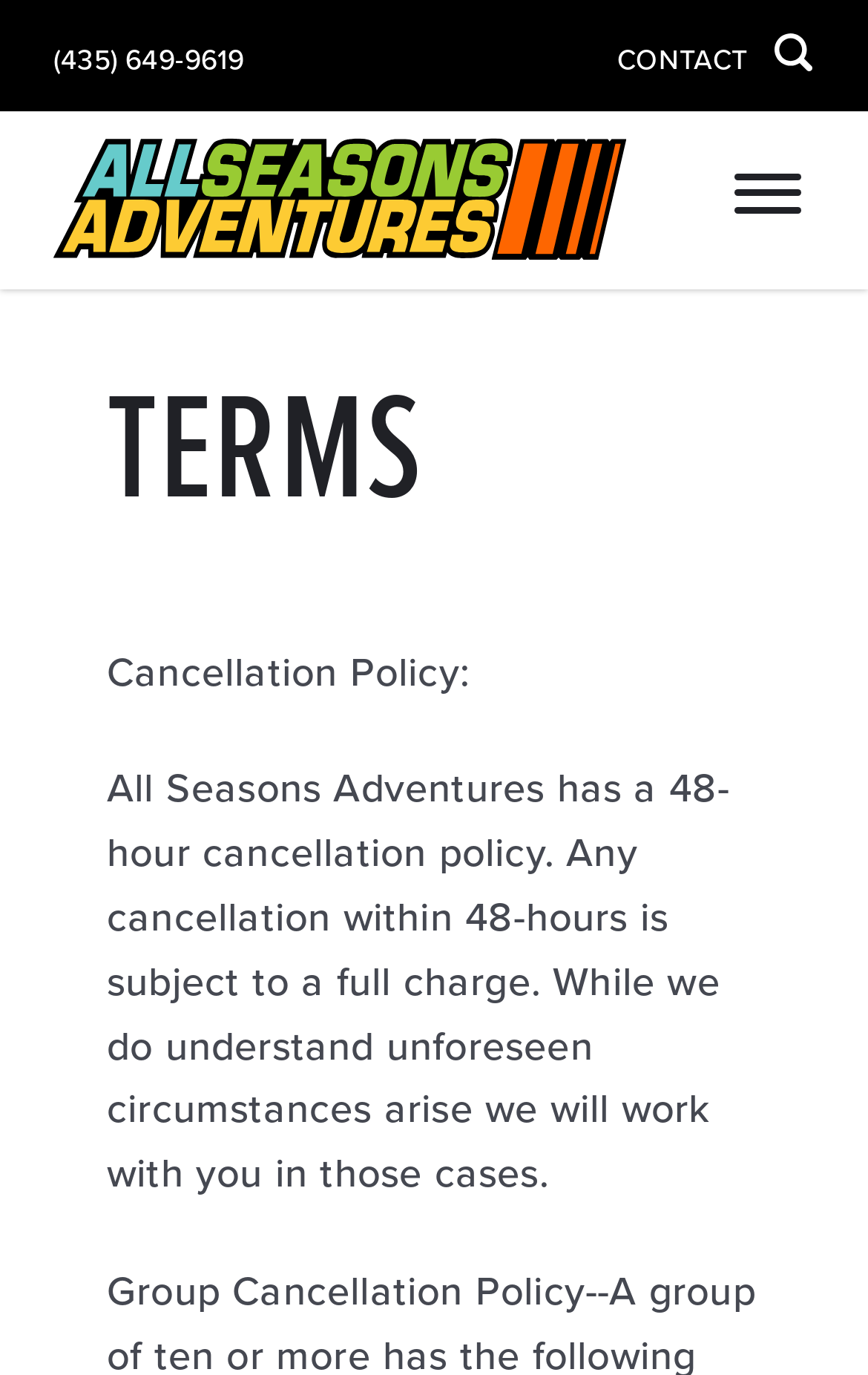Give a detailed explanation of the elements present on the webpage.

The webpage is about the Terms of Service for All Seasons Adventures. At the top left, there is a phone number link "(435) 649-9619" and a "CONTACT" link is located at the top right. Next to the "CONTACT" link, there is a search box with a placeholder text "Search...". 

Below the top section, there is a logo image, which is not explicitly described, and a link with no text. On the right side of the logo, there is a button with no text. 

The main content of the webpage starts below the button, with a heading "TERMS" in a large font. Under the heading, there is a section about the Cancellation Policy, which is introduced by a label "Cancellation Policy:". The policy is described in a paragraph, stating that All Seasons Adventures has a 48-hour cancellation policy, and any cancellation within 48 hours will be subject to a full charge, but the company will work with customers in case of unforeseen circumstances.